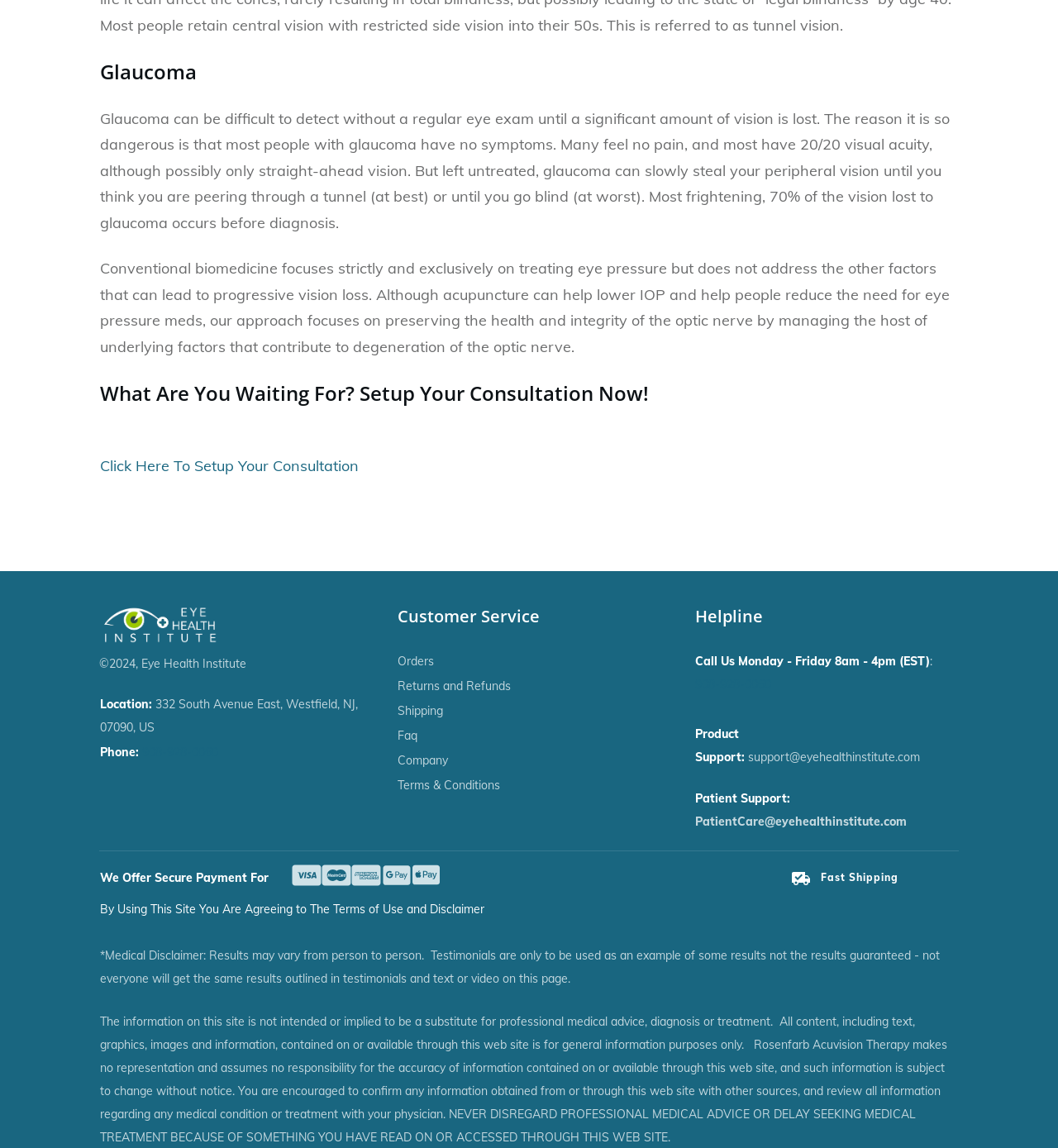From the element description: "parent_node: ©2024, Eye Health Institute", extract the bounding box coordinates of the UI element. The coordinates should be expressed as four float numbers between 0 and 1, in the order [left, top, right, bottom].

[0.094, 0.526, 0.211, 0.565]